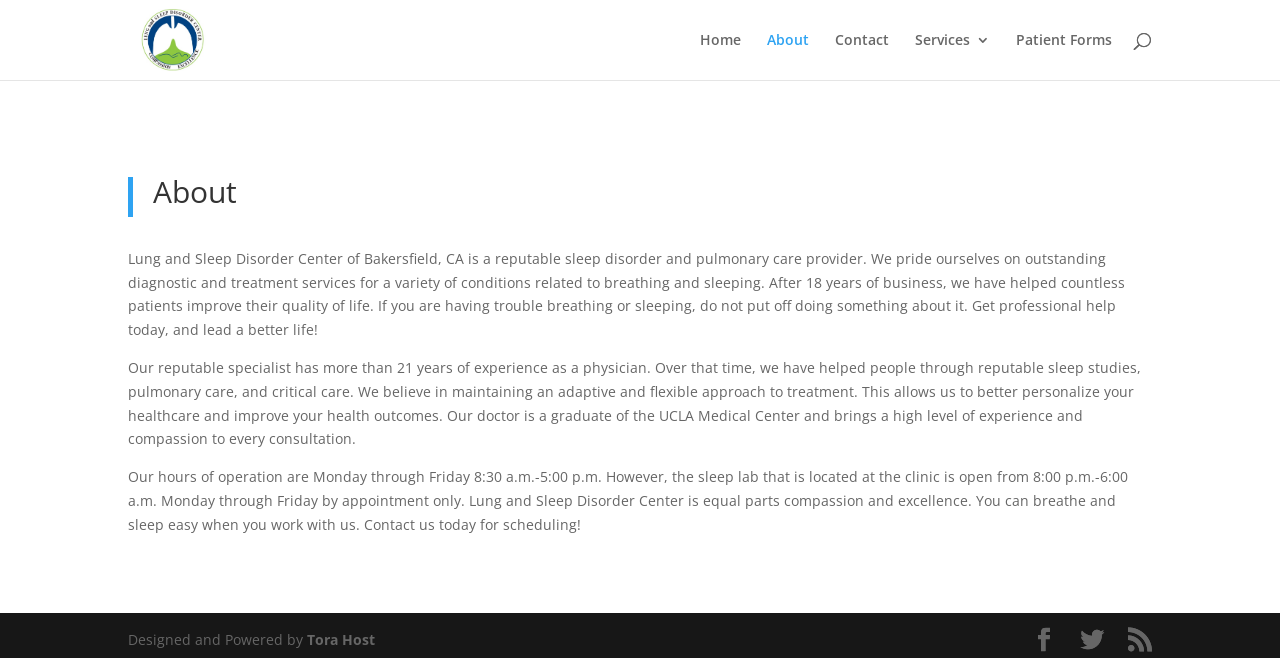From the webpage screenshot, predict the bounding box of the UI element that matches this description: "Patient Forms".

[0.794, 0.05, 0.869, 0.122]